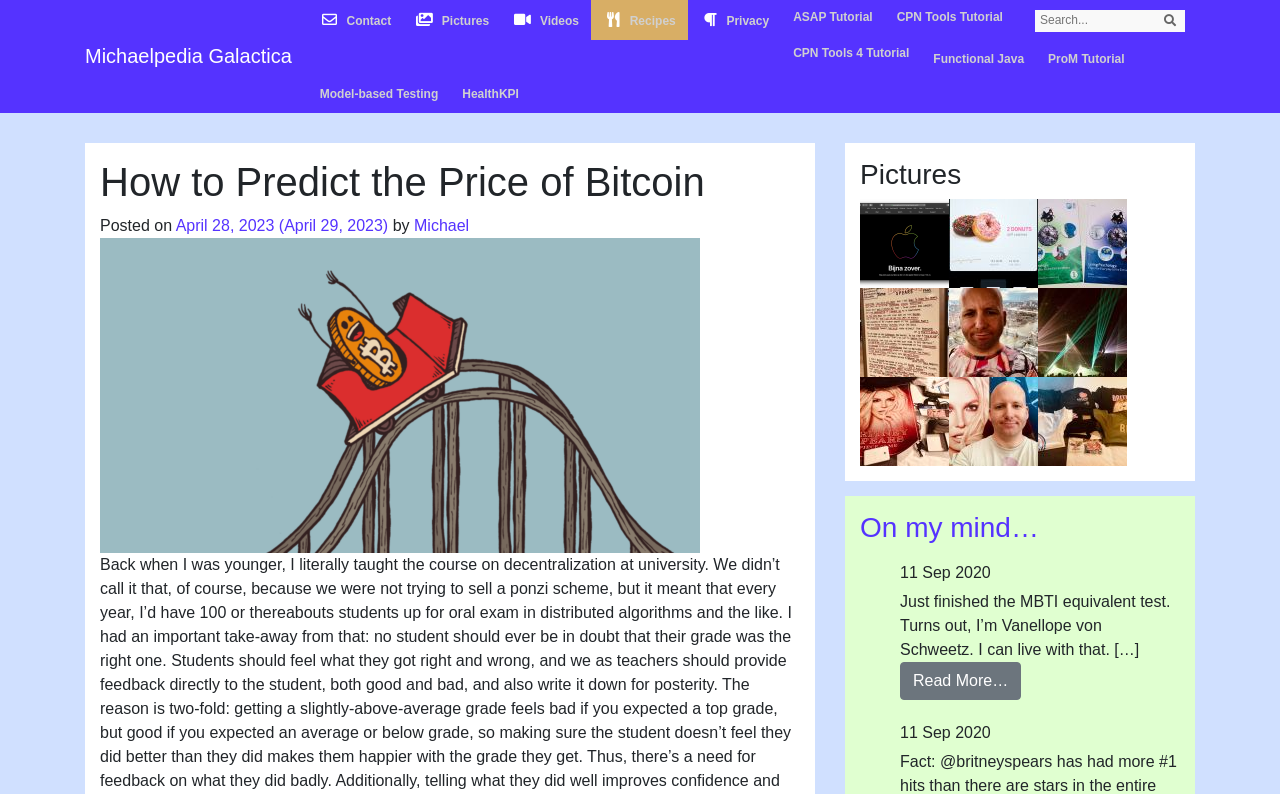Please give a concise answer to this question using a single word or phrase: 
What is the date of the main article?

April 28, 2023